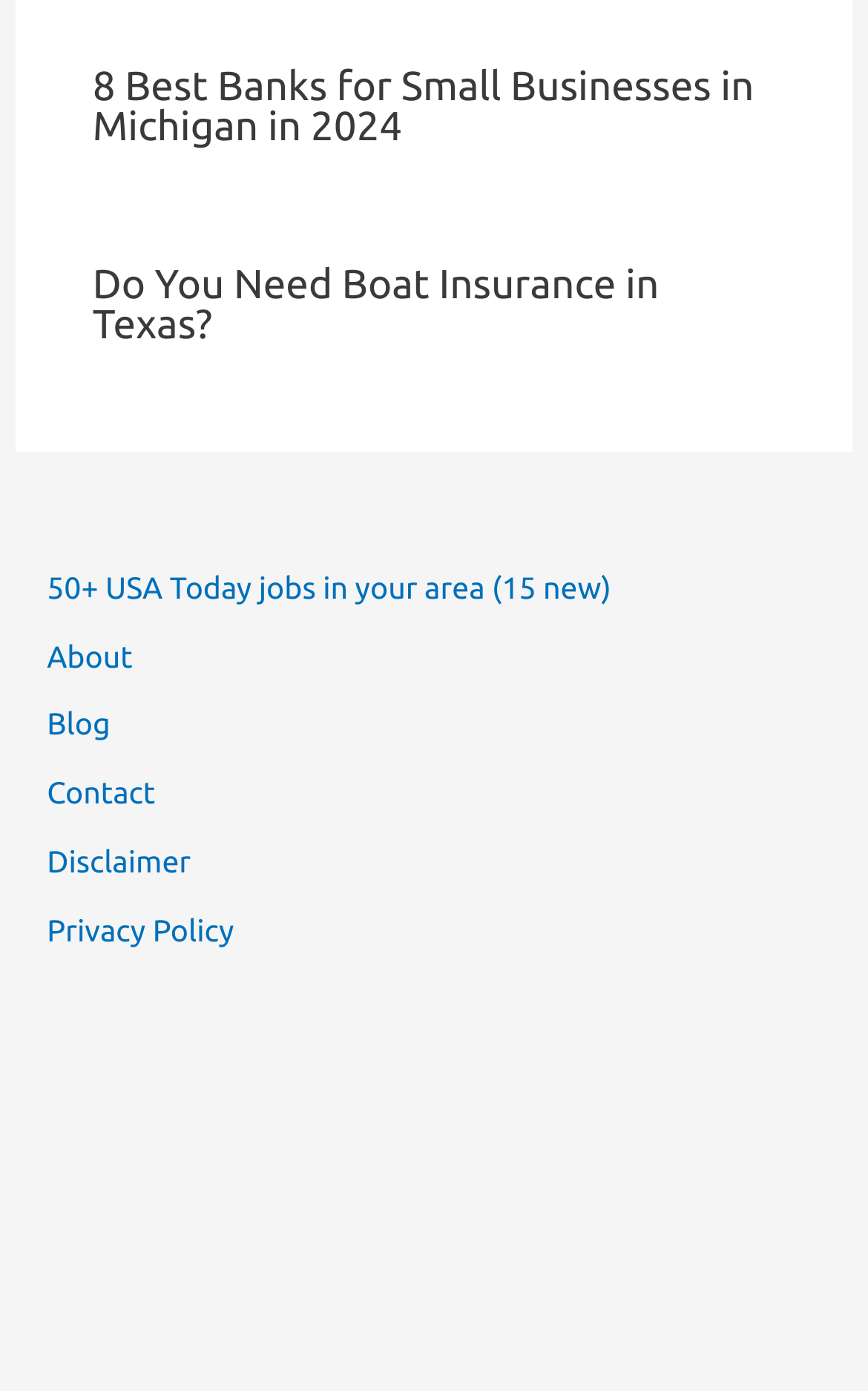Please identify the bounding box coordinates of the area that needs to be clicked to follow this instruction: "Learn about boat insurance in Texas".

[0.107, 0.188, 0.759, 0.249]